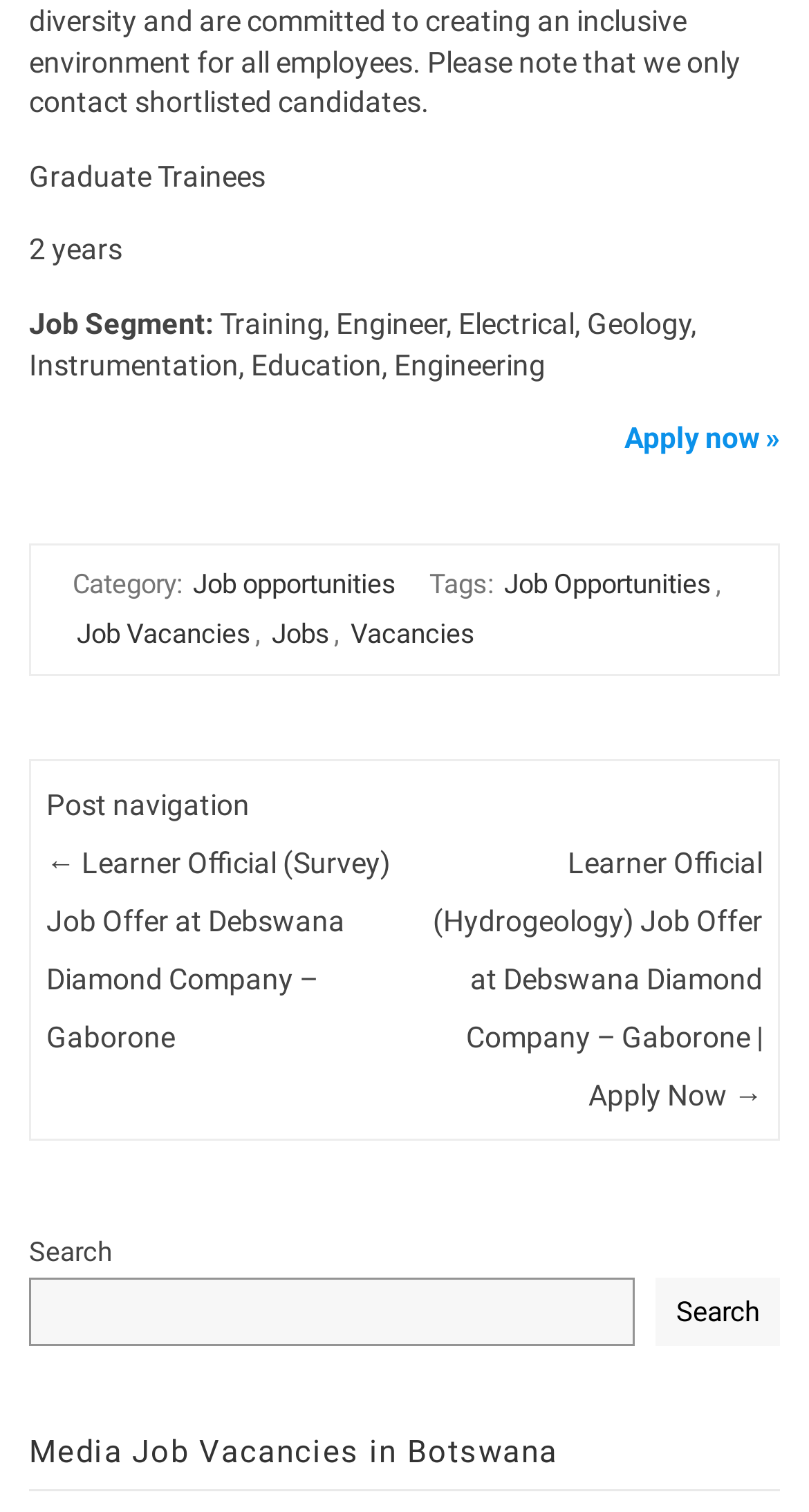Look at the image and write a detailed answer to the question: 
What is the category of the job?

The category of the job can be found in the footer section, which is 'Category: Job opportunities'.